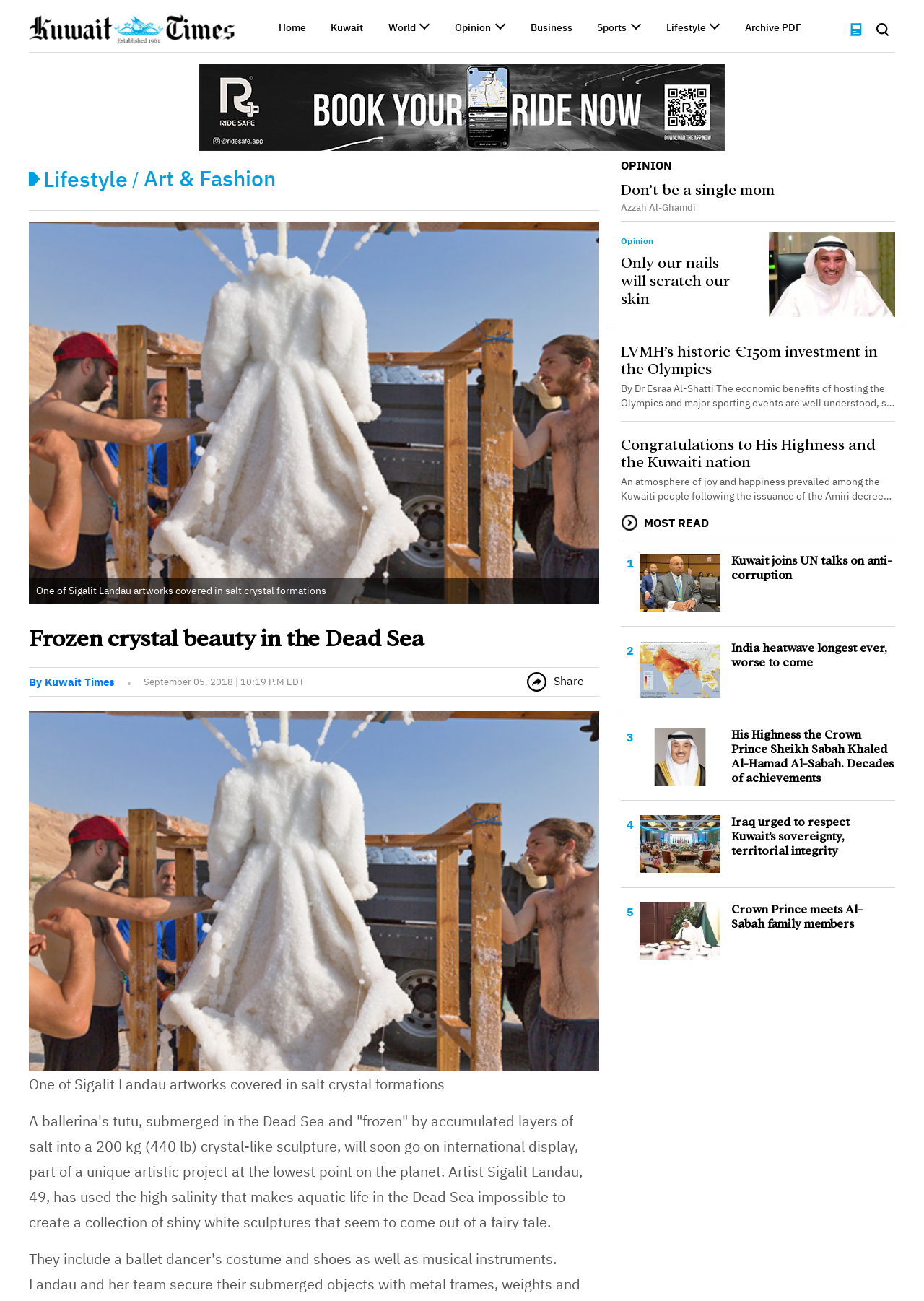Indicate the bounding box coordinates of the element that needs to be clicked to satisfy the following instruction: "Click on the 'Home' link". The coordinates should be four float numbers between 0 and 1, i.e., [left, top, right, bottom].

[0.302, 0.018, 0.331, 0.028]